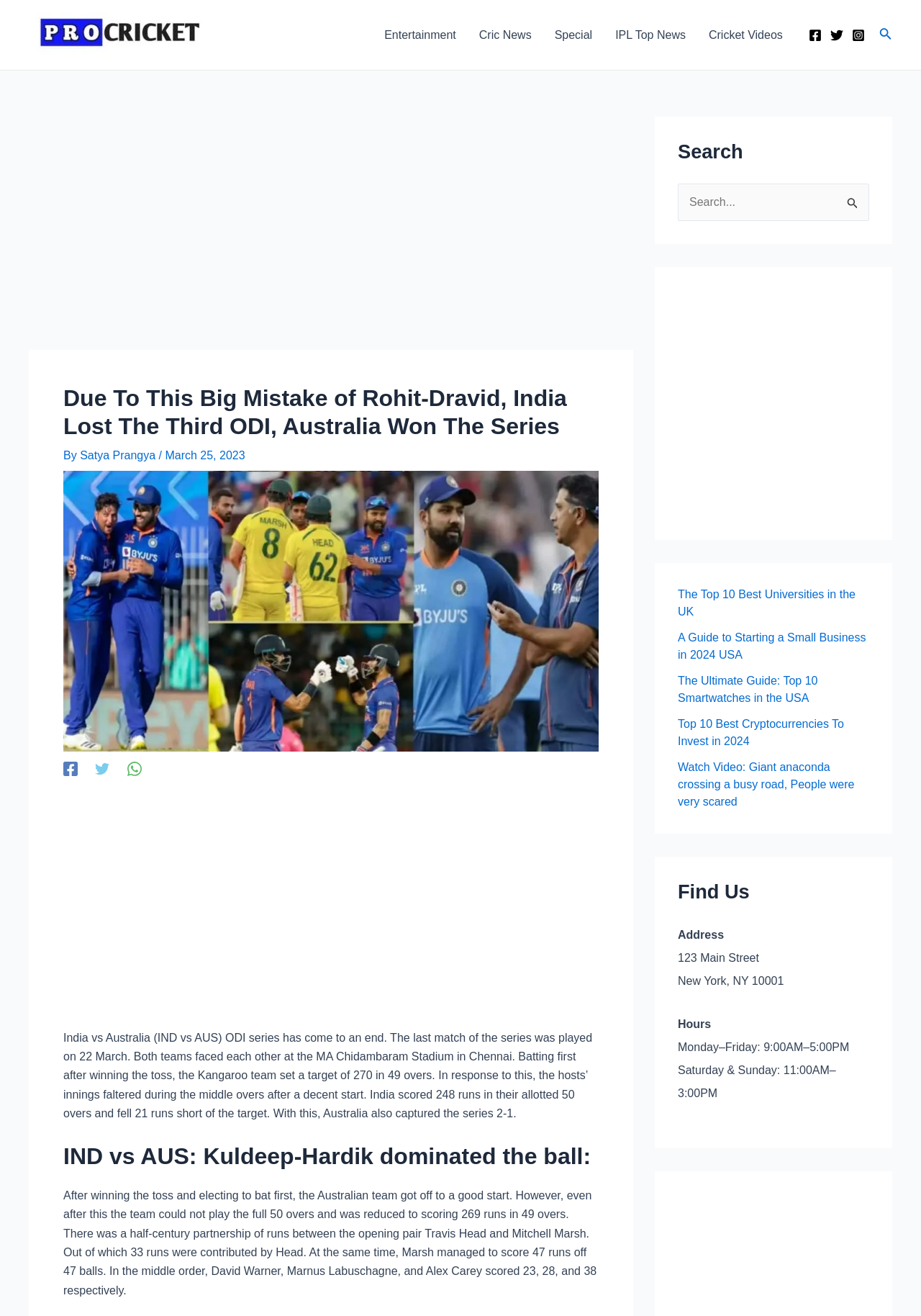Please answer the following question using a single word or phrase: 
What is the name of the author of the article?

Satya Prangya